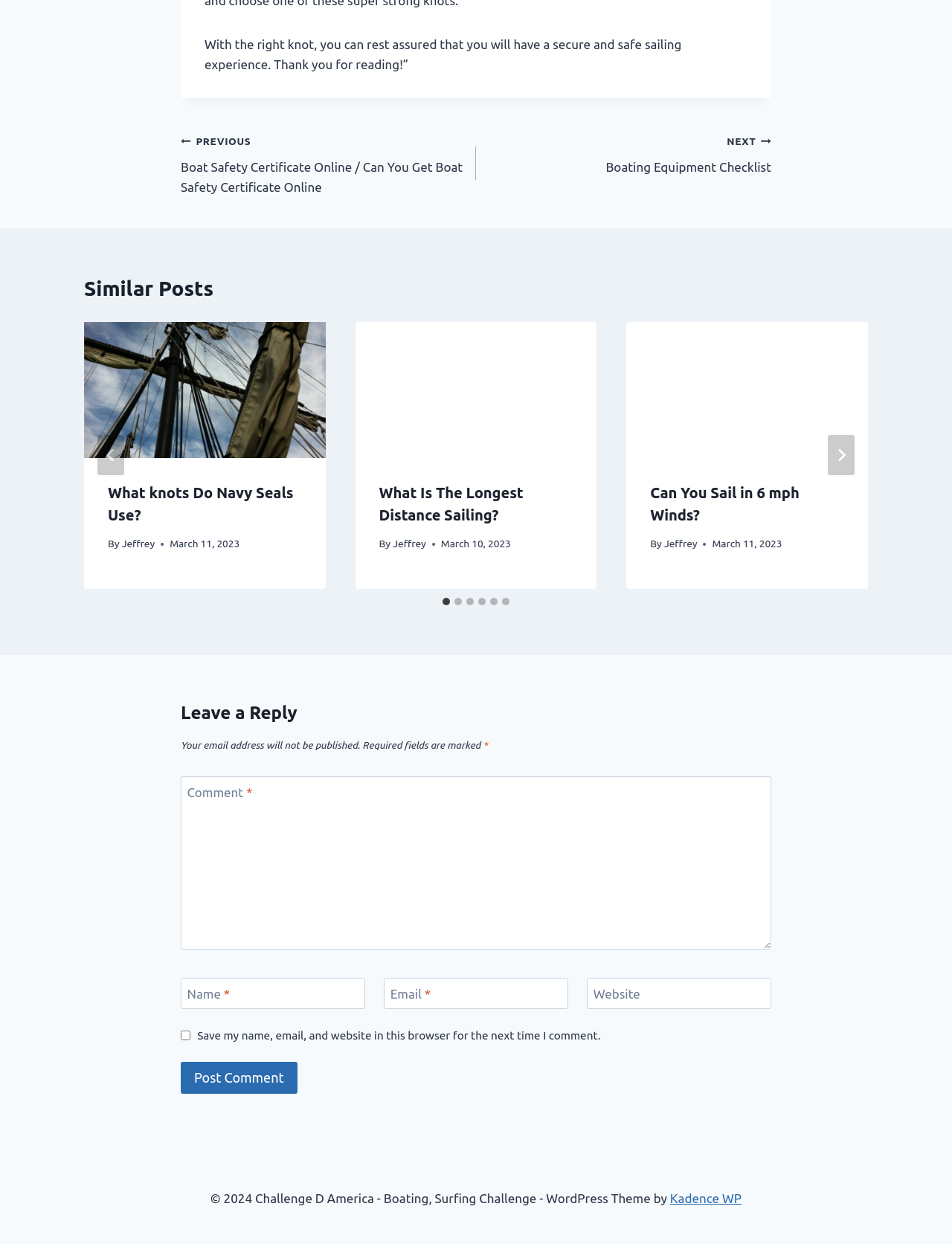Pinpoint the bounding box coordinates of the clickable area necessary to execute the following instruction: "Click on the 'Post Comment' button". The coordinates should be given as four float numbers between 0 and 1, namely [left, top, right, bottom].

[0.19, 0.854, 0.312, 0.879]